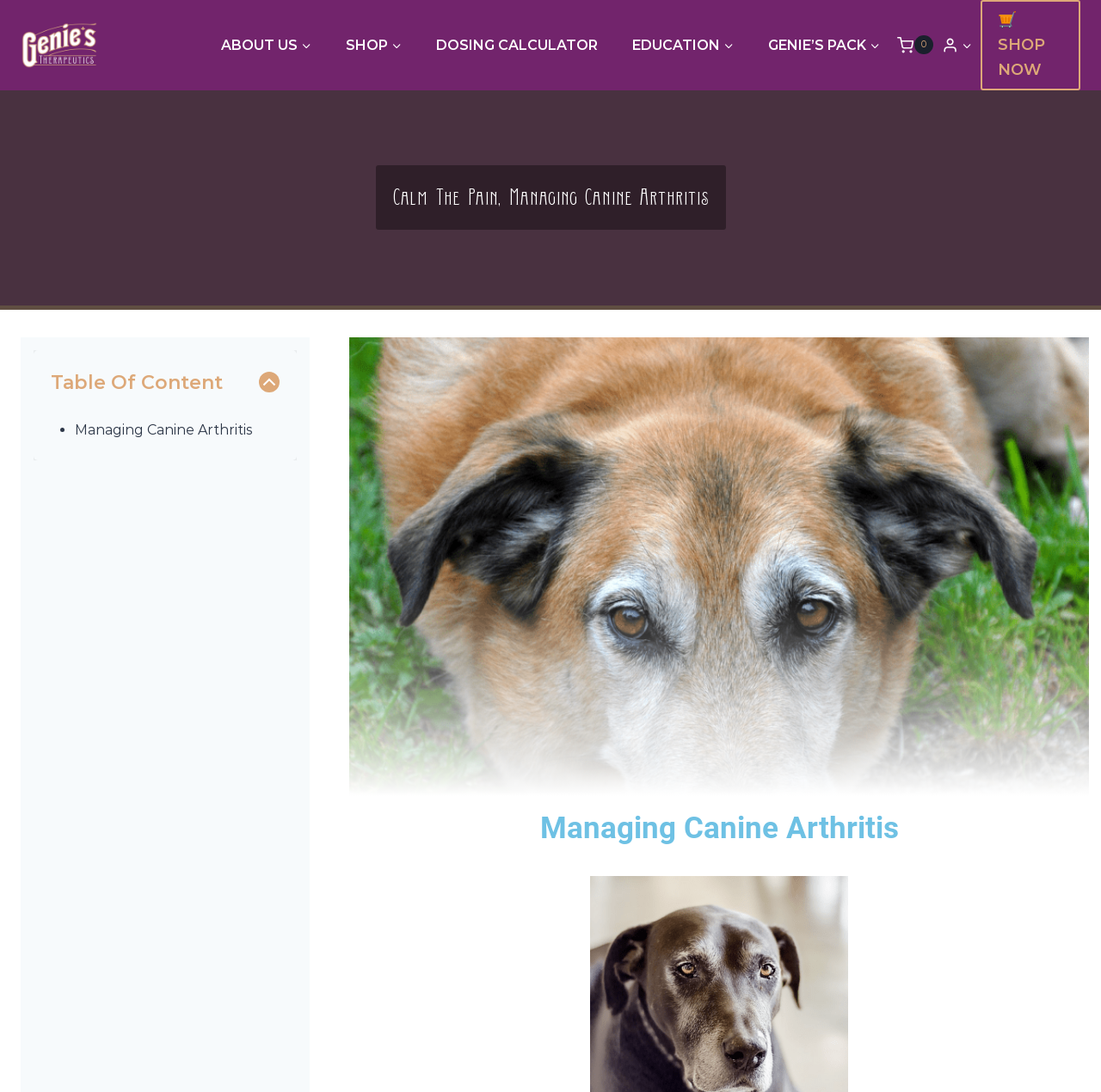Identify the bounding box coordinates of the region that should be clicked to execute the following instruction: "go to about us page".

[0.185, 0.029, 0.298, 0.054]